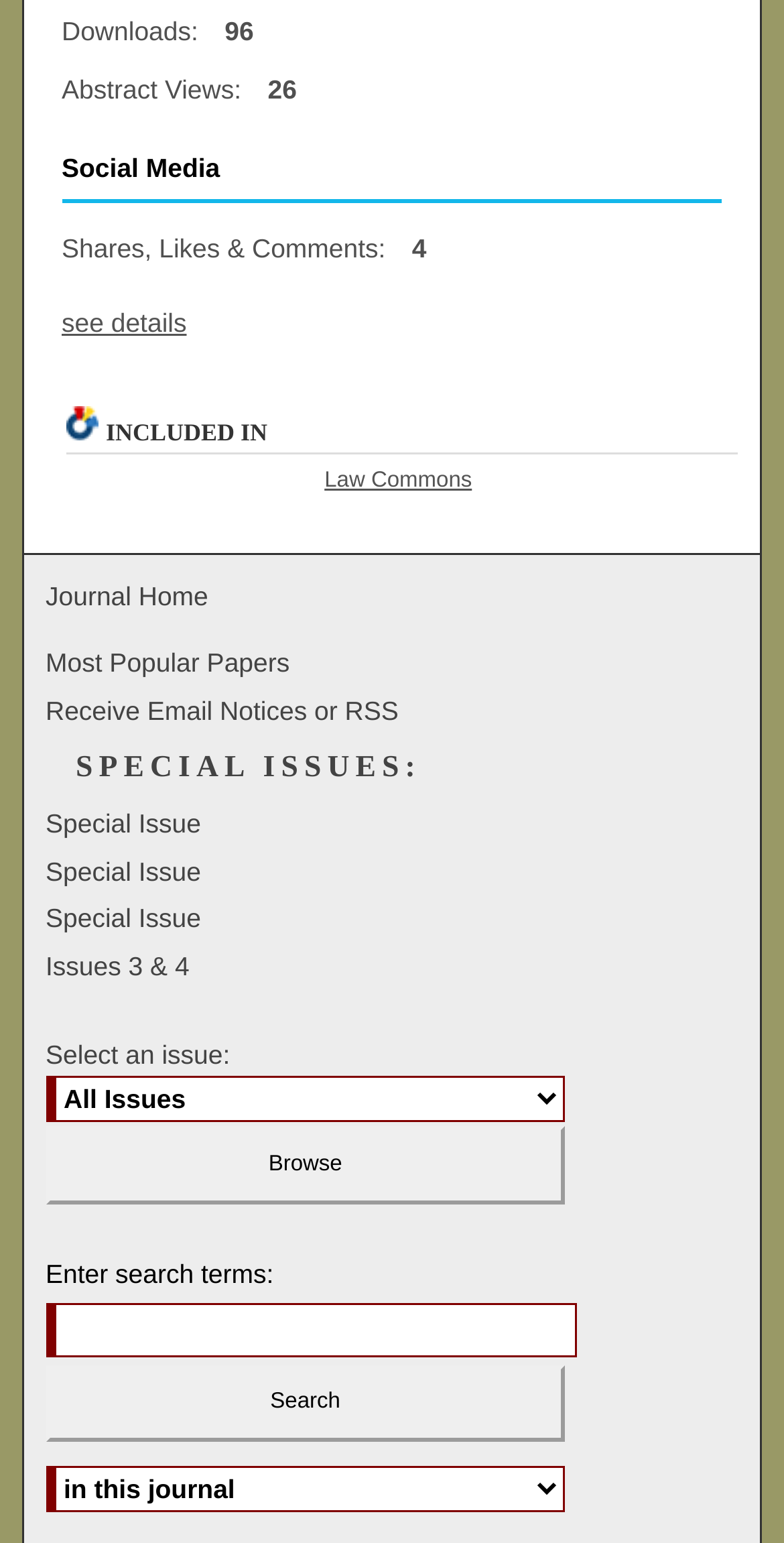Locate the bounding box coordinates of the clickable area needed to fulfill the instruction: "see details".

[0.058, 0.02, 0.942, 0.068]